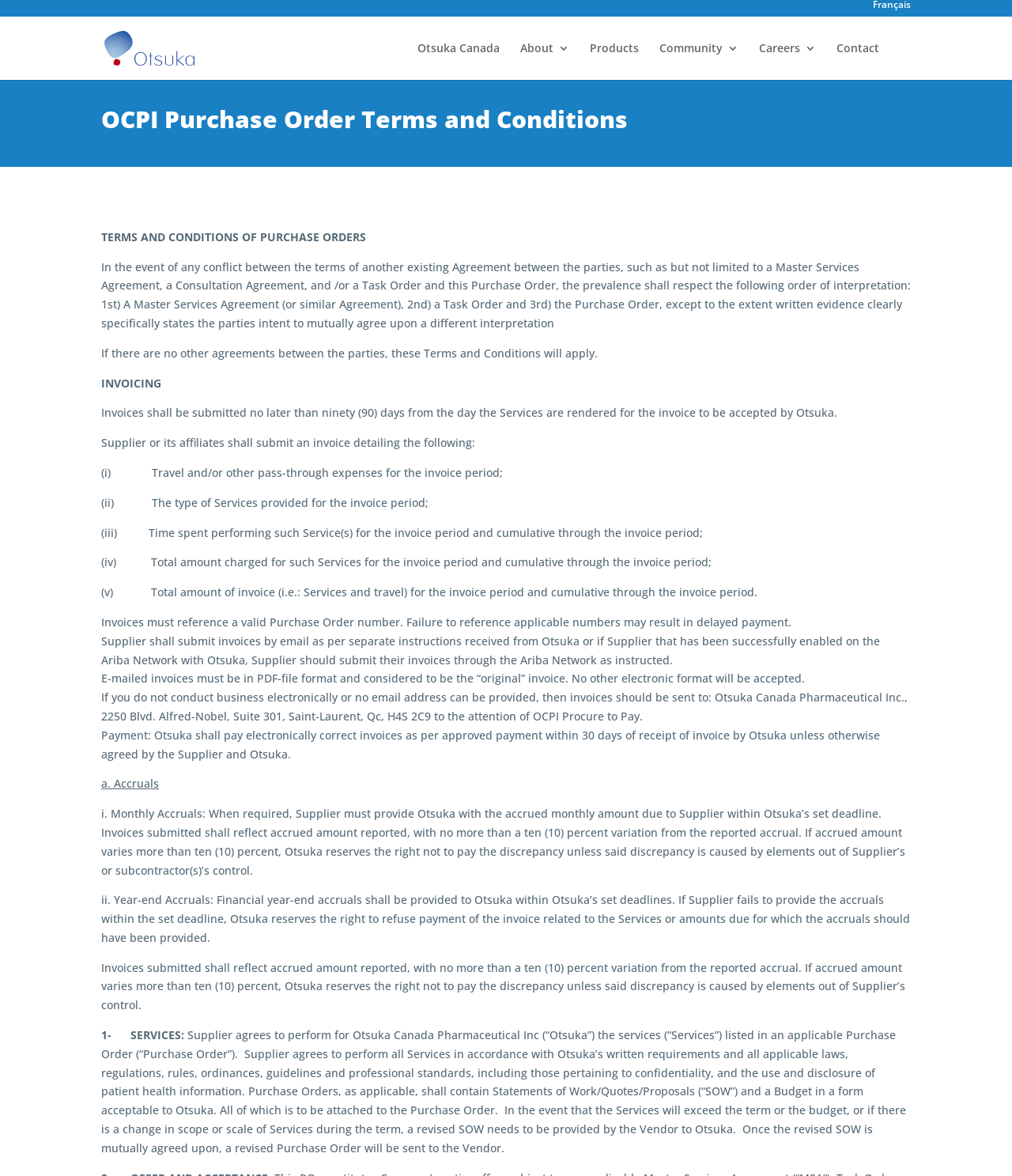Identify the bounding box coordinates for the element that needs to be clicked to fulfill this instruction: "check the Contact link". Provide the coordinates in the format of four float numbers between 0 and 1: [left, top, right, bottom].

[0.827, 0.036, 0.869, 0.068]